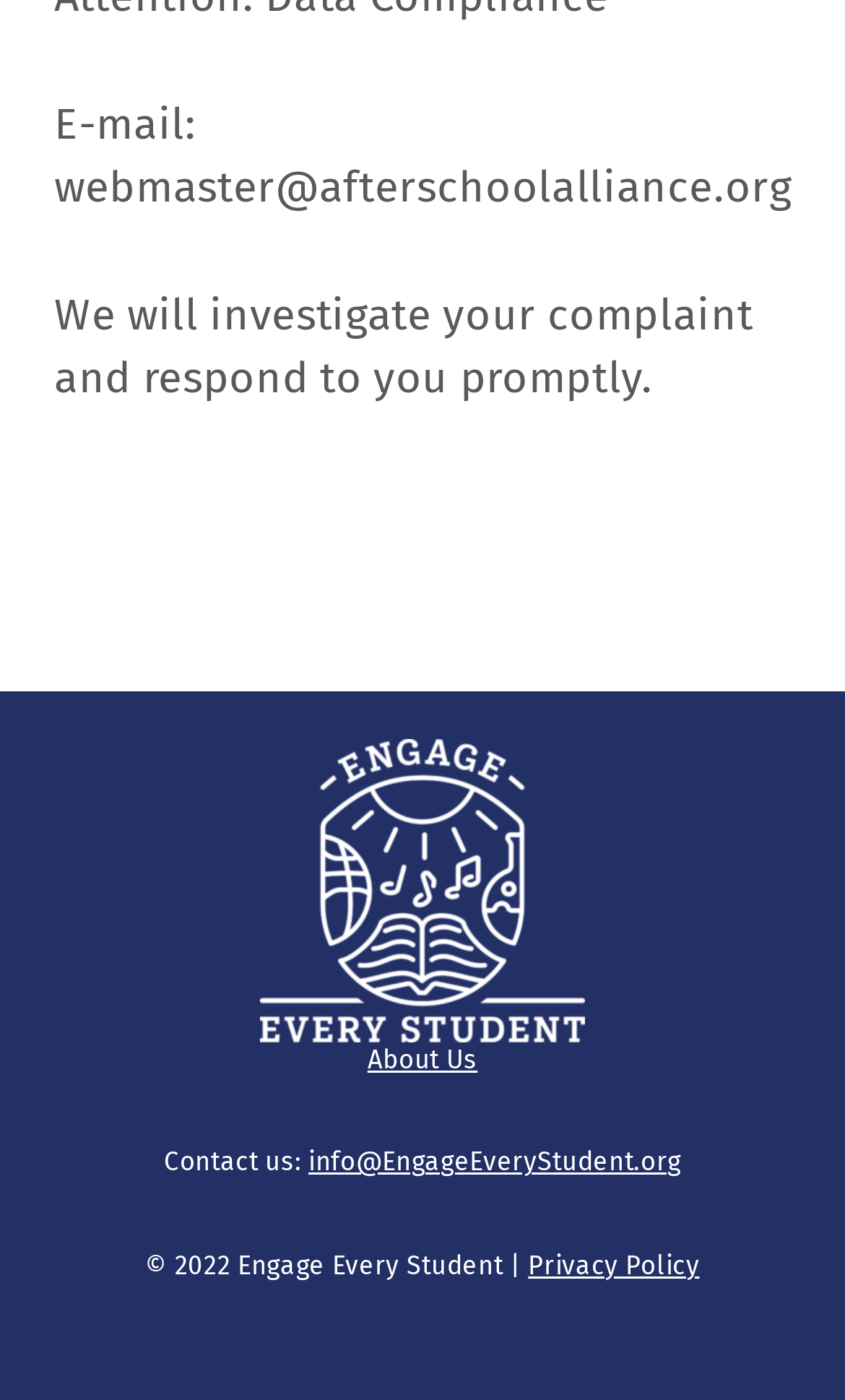Respond to the question with just a single word or phrase: 
What is the link to the privacy policy?

Privacy Policy